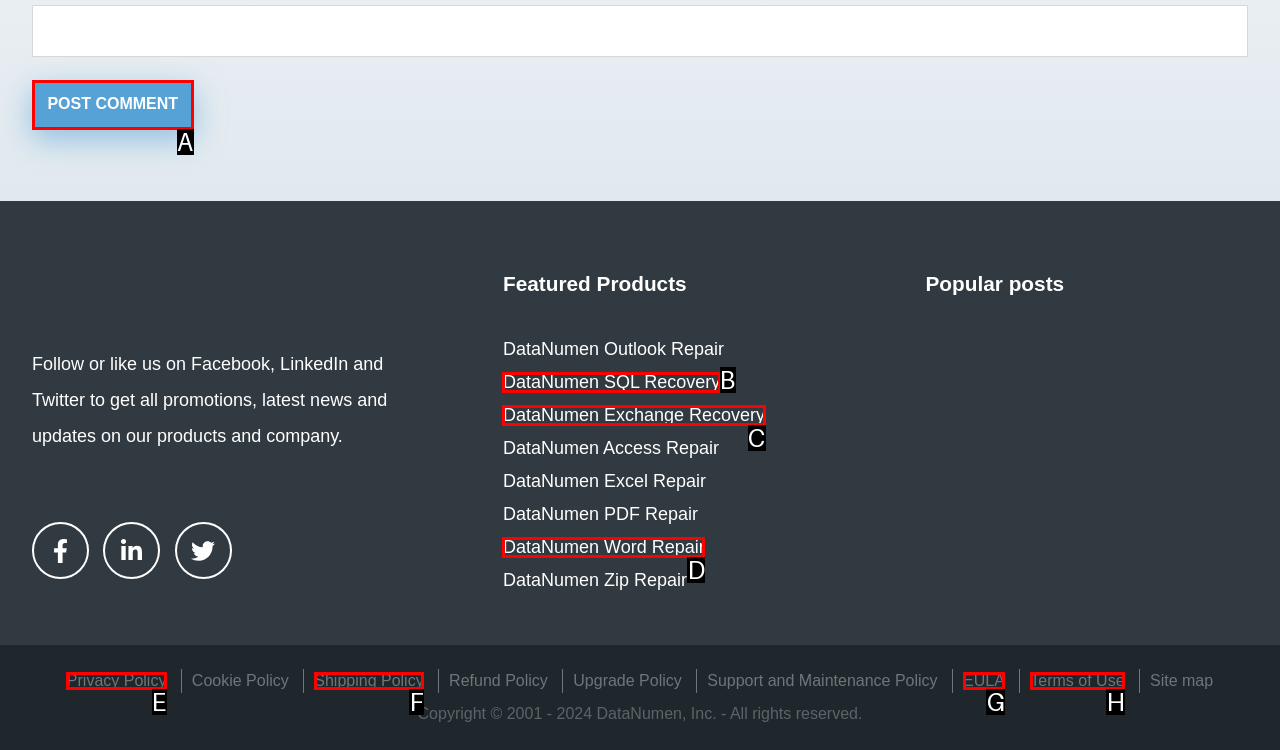Decide which HTML element to click to complete the task: Post a comment Provide the letter of the appropriate option.

A